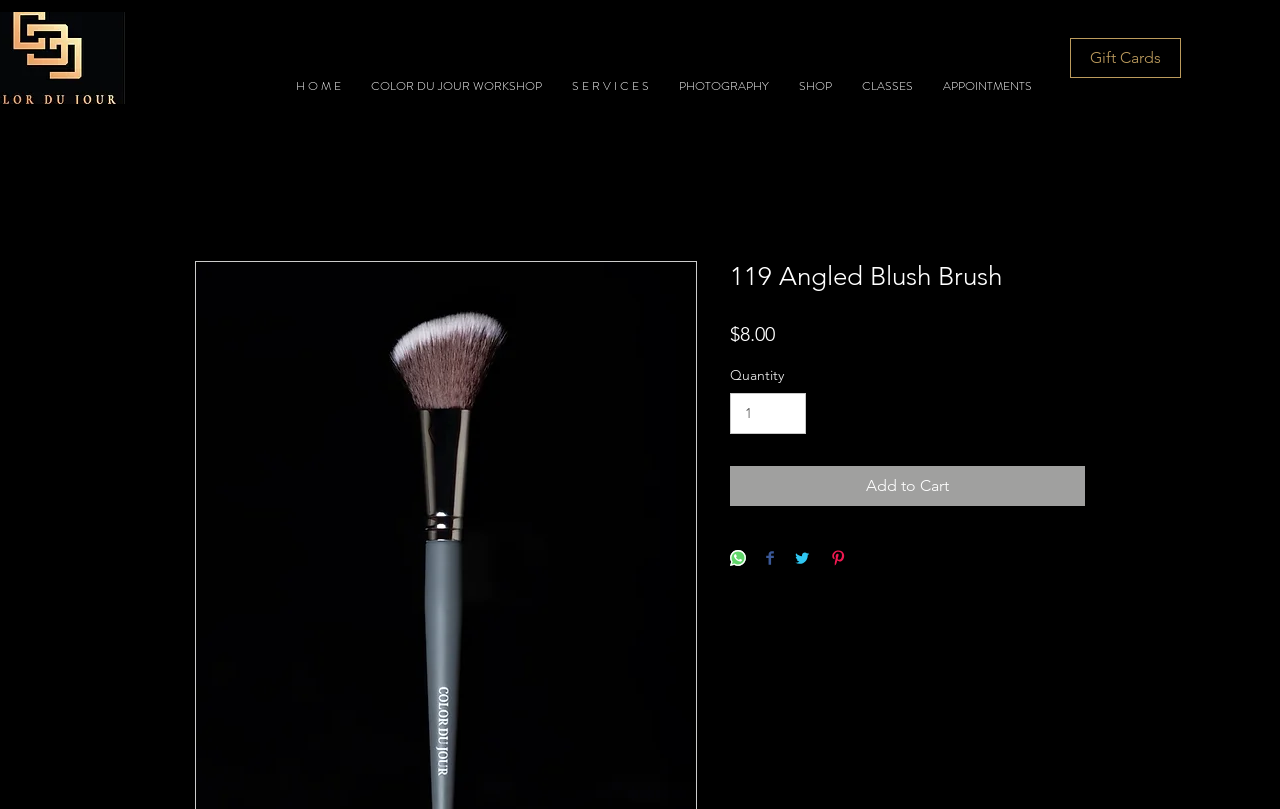Generate a comprehensive description of the contents of the webpage.

This webpage is about a product, specifically the "119 Angled Blush Brush" from "color-du-jour". At the top, there is a navigation menu with links to "HOME", "COLOR DU JOUR WORKSHOP", "SERVICES", "PHOTOGRAPHY", "SHOP", "CLASSES", and "APPOINTMENTS". On the top right, there is a link to "Gift Cards".

Below the navigation menu, the product information is displayed. The product name "119 Angled Blush Brush" is prominently displayed as a heading. The price of the product, "$8.00", is shown below the product name, along with a label "Price". Next to the price, there is a "Quantity" label with a spin button to select the desired quantity.

Below the price and quantity section, there is an "Add to Cart" button. Next to the "Add to Cart" button, there are social media sharing buttons, including "Share on WhatsApp", "Share on Facebook", "Share on Twitter", and "Pin on Pinterest", each with a corresponding icon.

The product description is not explicitly mentioned, but it can be inferred from the meta description that the angled blush brush is used to apply blush and shimmer to cheek bones and can also be used to apply powder products under the eye.